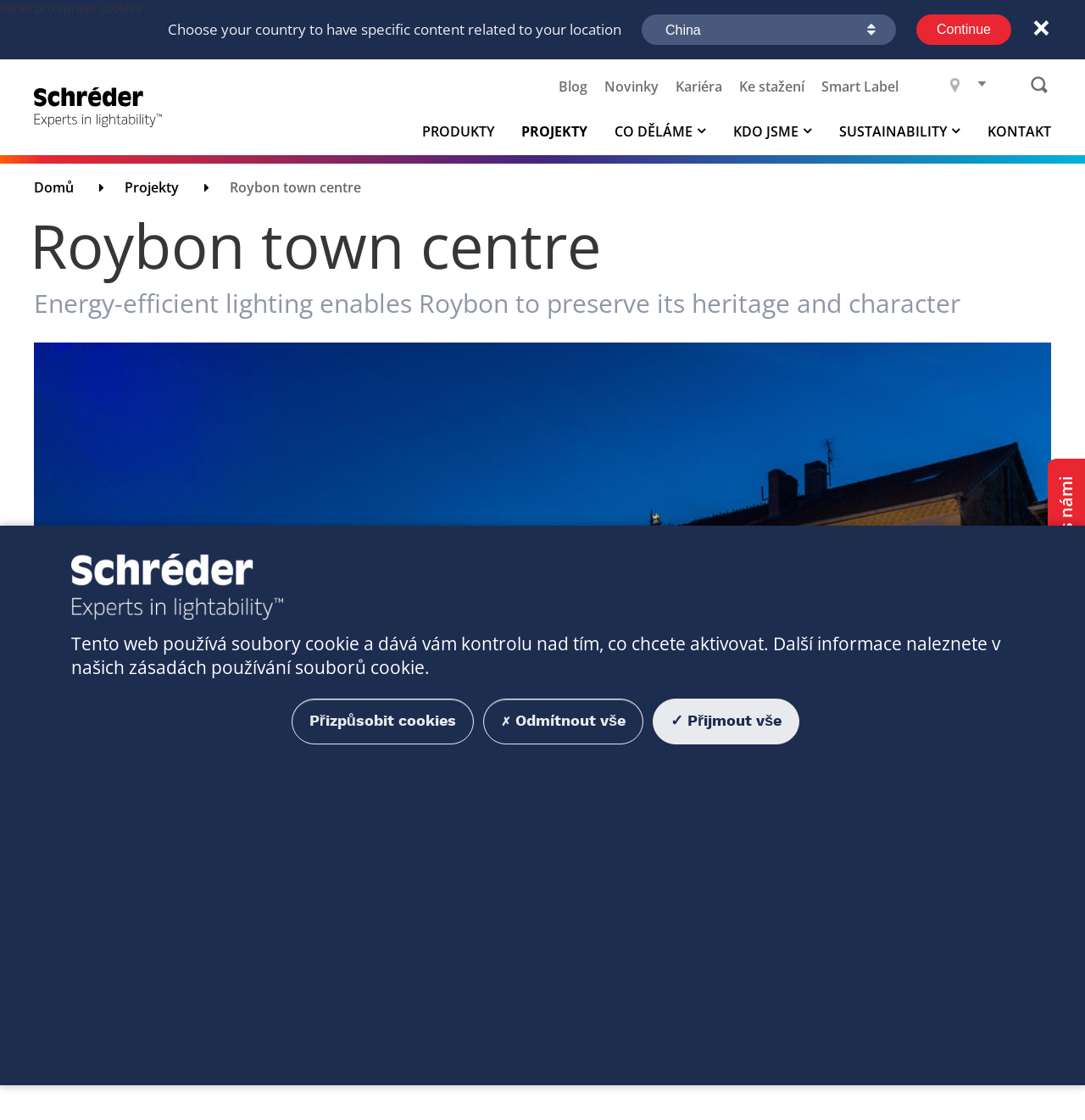Could you determine the bounding box coordinates of the clickable element to complete the instruction: "Visit the blog"? Provide the coordinates as four float numbers between 0 and 1, i.e., [left, top, right, bottom].

[0.515, 0.068, 0.541, 0.086]